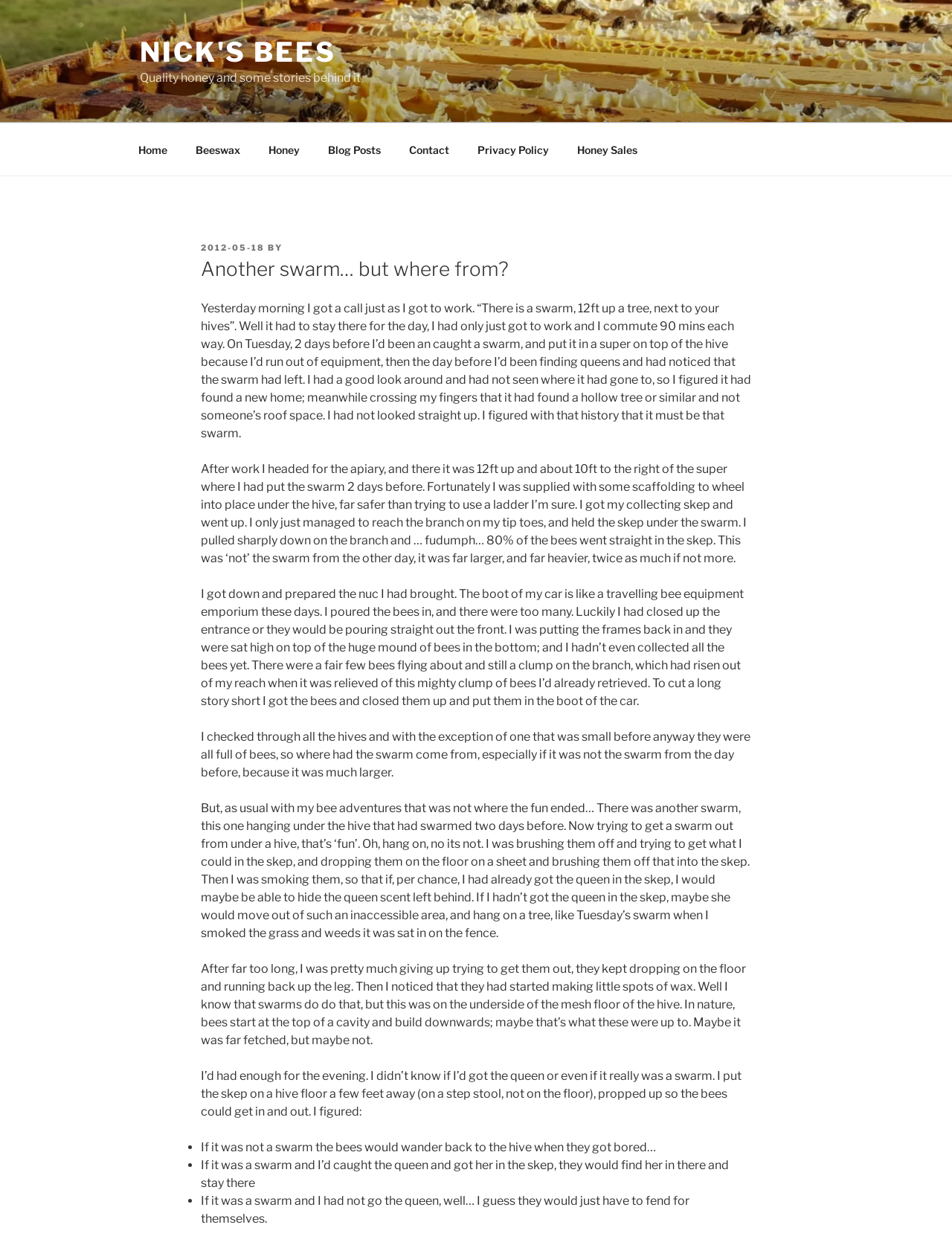Determine the bounding box coordinates of the clickable element to complete this instruction: "Click on 'Contact'". Provide the coordinates in the format of four float numbers between 0 and 1, [left, top, right, bottom].

[0.416, 0.105, 0.485, 0.135]